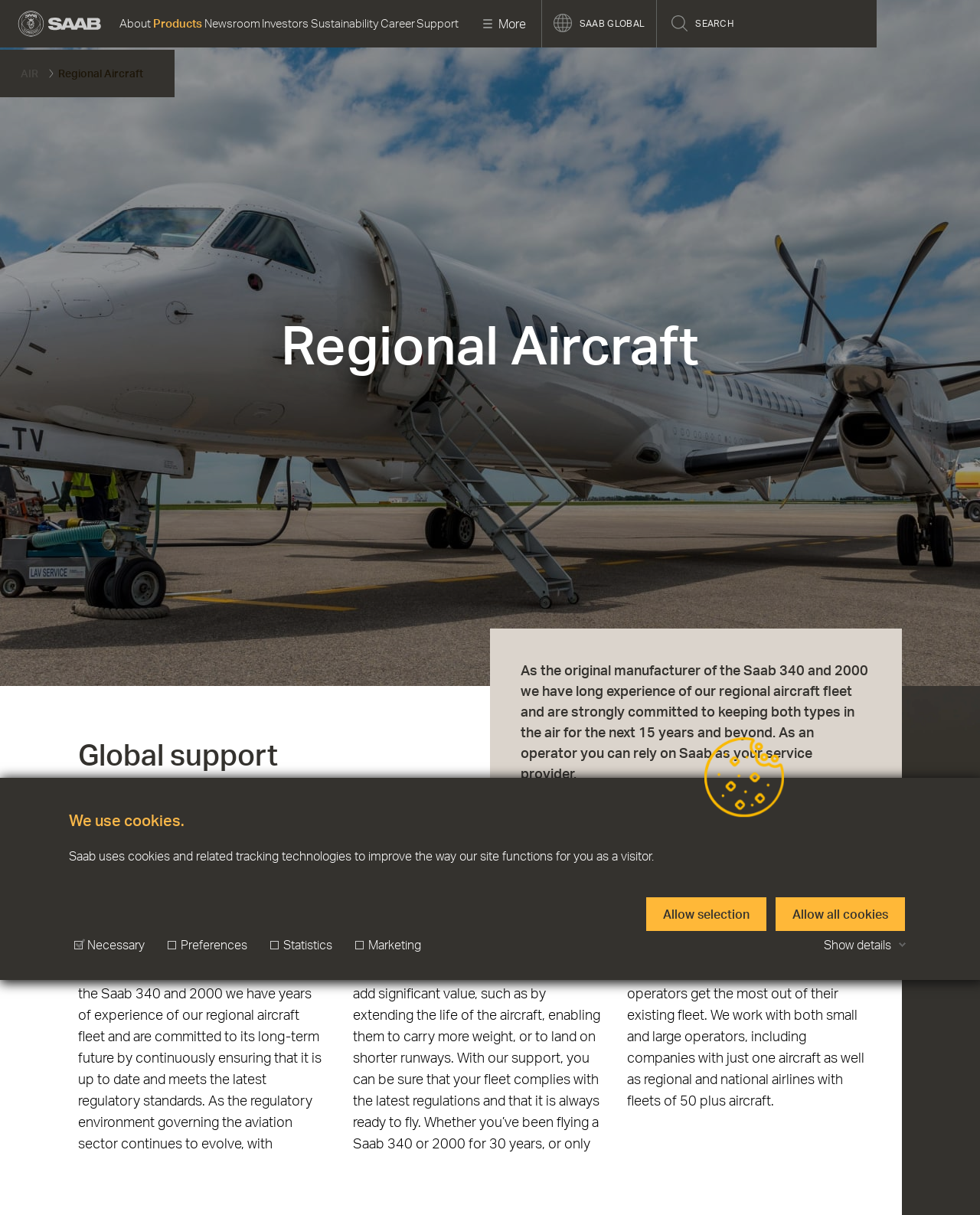Please answer the following question using a single word or phrase: 
What is the link to the 'About' page?

Go to homepage -> About